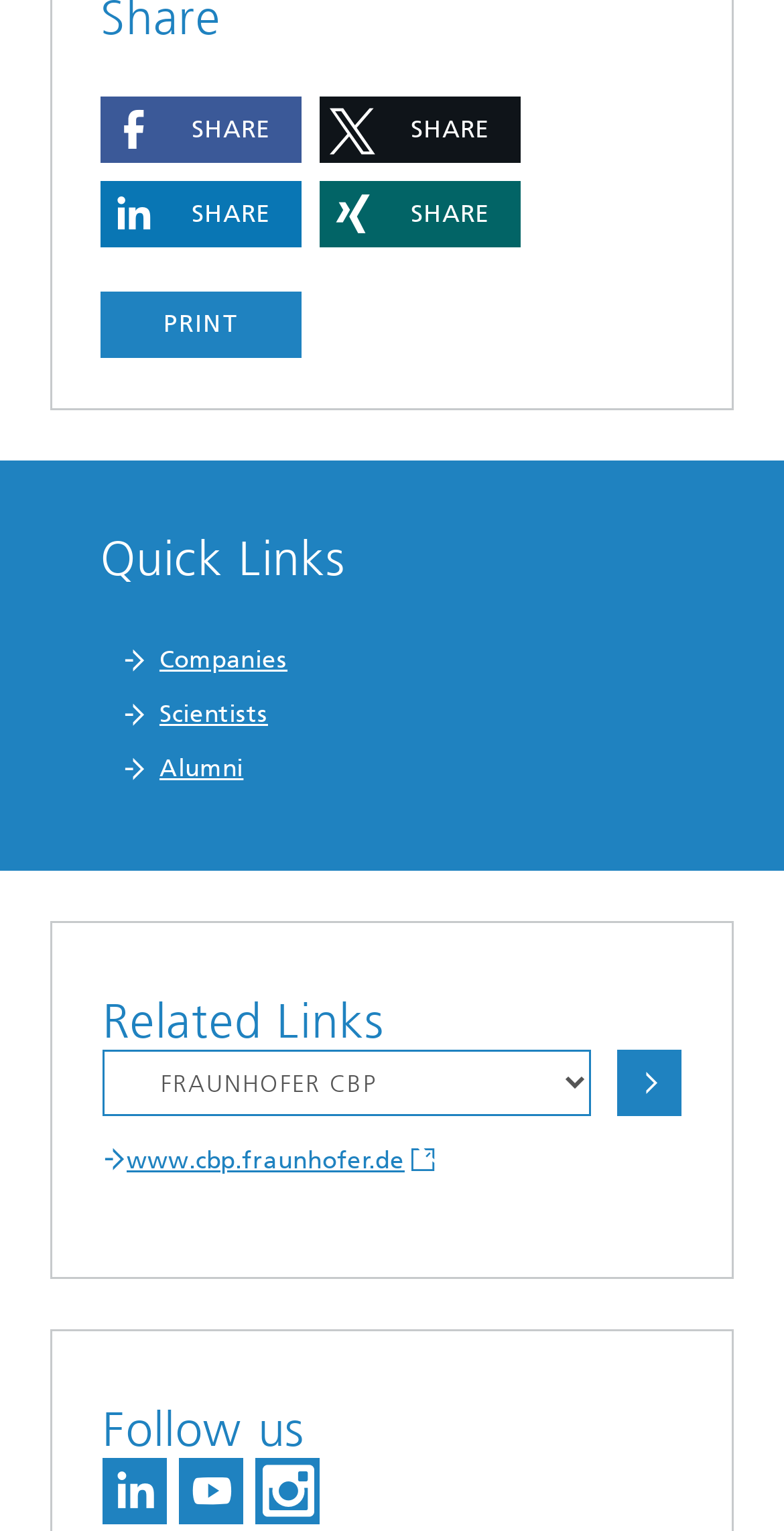Please identify the bounding box coordinates of the region to click in order to complete the task: "Choose an option". The coordinates must be four float numbers between 0 and 1, specified as [left, top, right, bottom].

[0.787, 0.686, 0.869, 0.729]